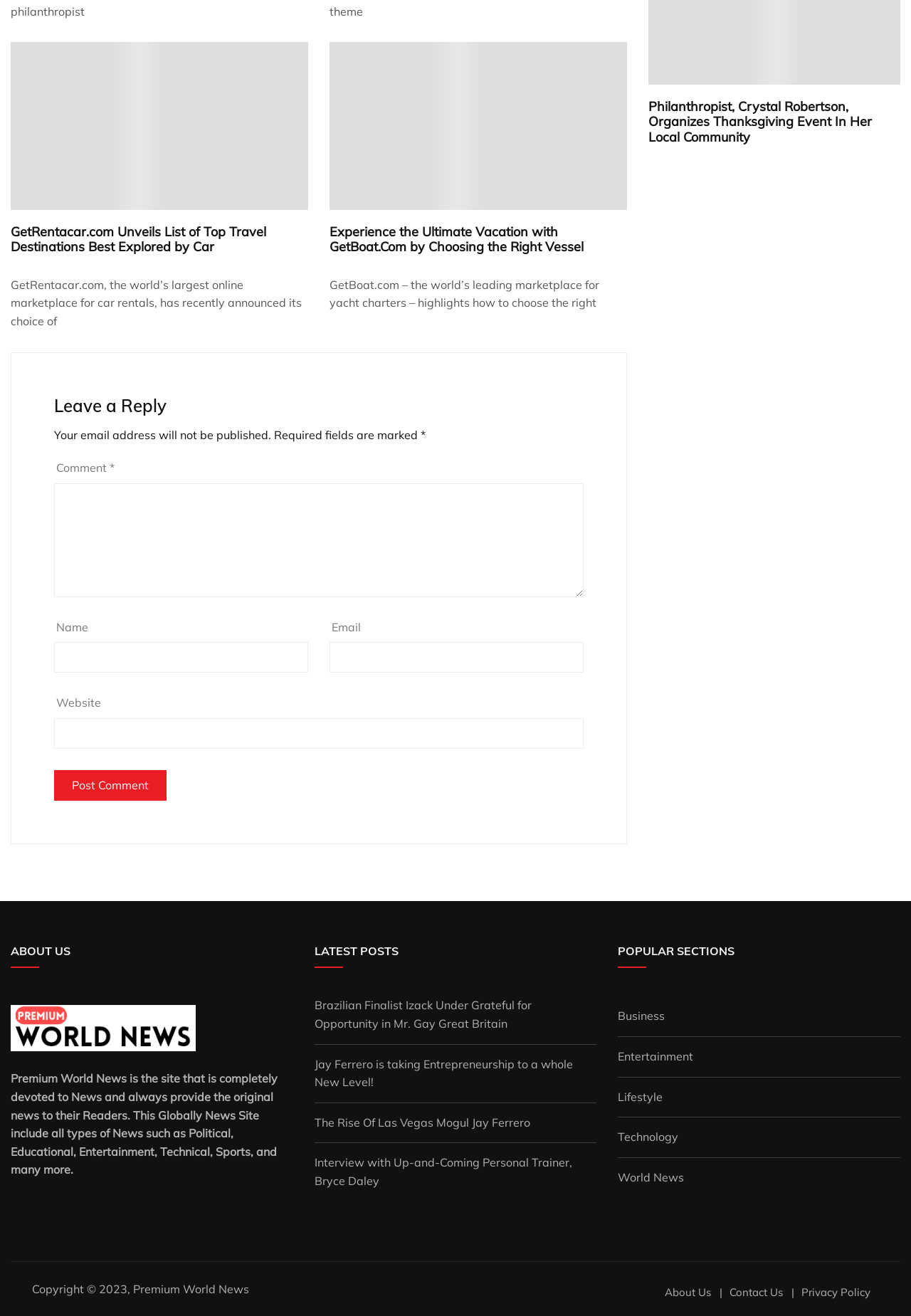Determine the bounding box coordinates of the clickable element to complete this instruction: "View latest posts". Provide the coordinates in the format of four float numbers between 0 and 1, [left, top, right, bottom].

[0.345, 0.712, 0.437, 0.734]